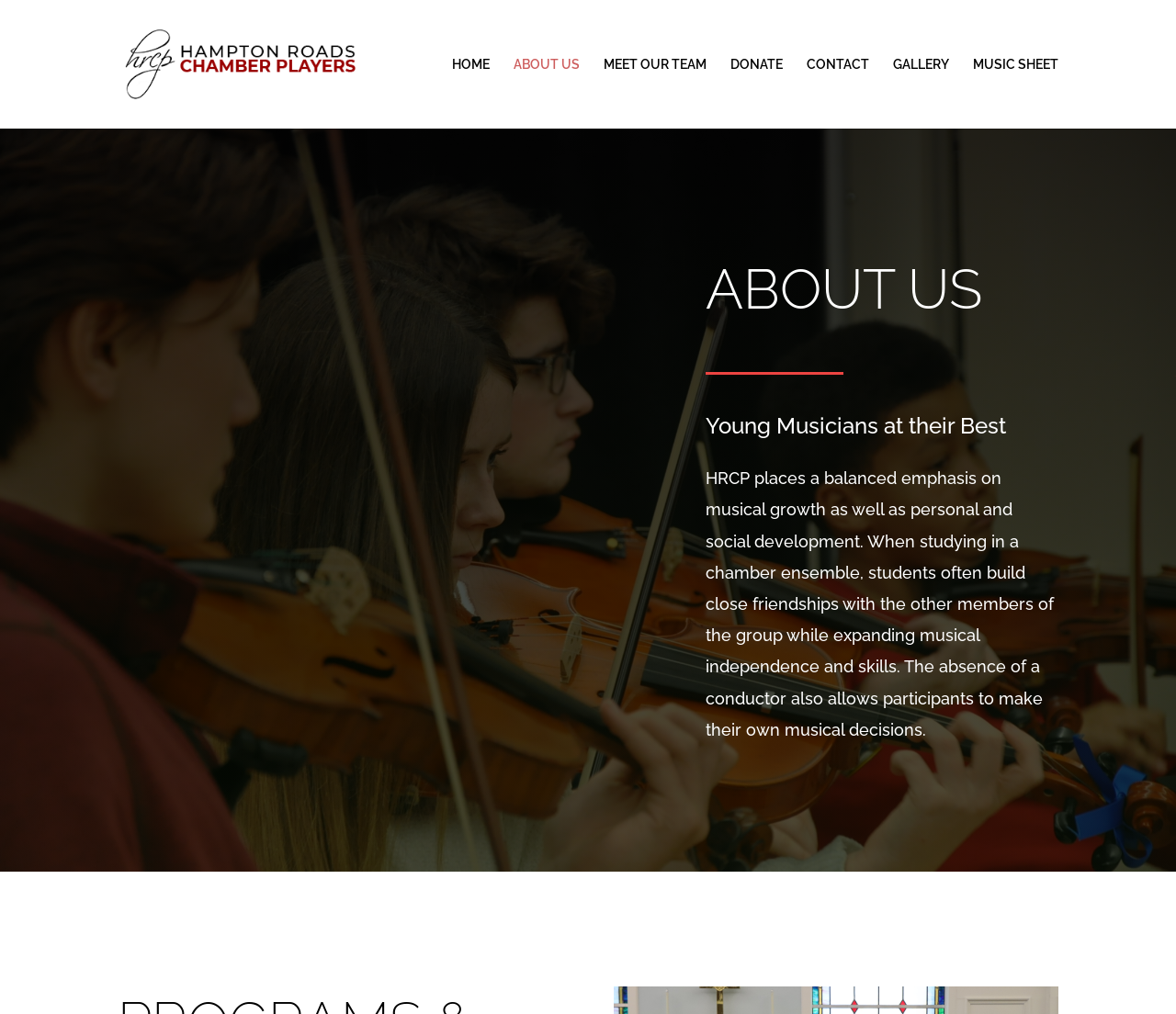Find the bounding box coordinates of the clickable region needed to perform the following instruction: "view gallery". The coordinates should be provided as four float numbers between 0 and 1, i.e., [left, top, right, bottom].

[0.759, 0.057, 0.807, 0.127]